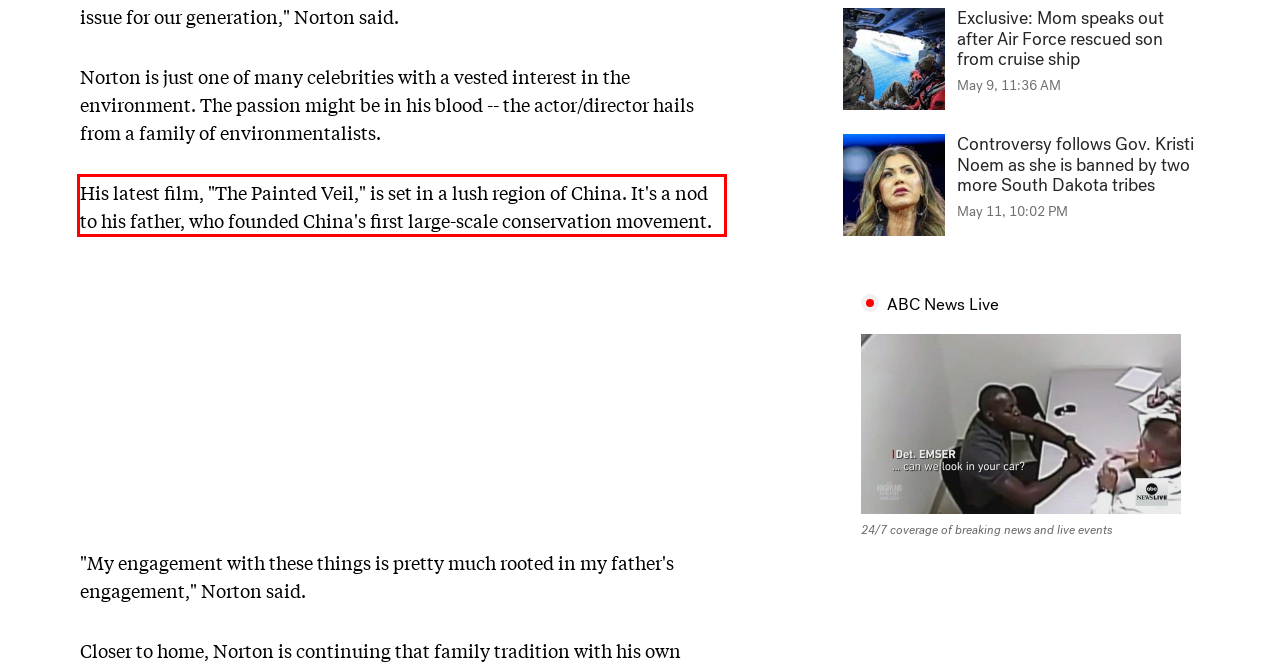You are given a webpage screenshot with a red bounding box around a UI element. Extract and generate the text inside this red bounding box.

His latest film, "The Painted Veil," is set in a lush region of China. It's a nod to his father, who founded China's first large-scale conservation movement.